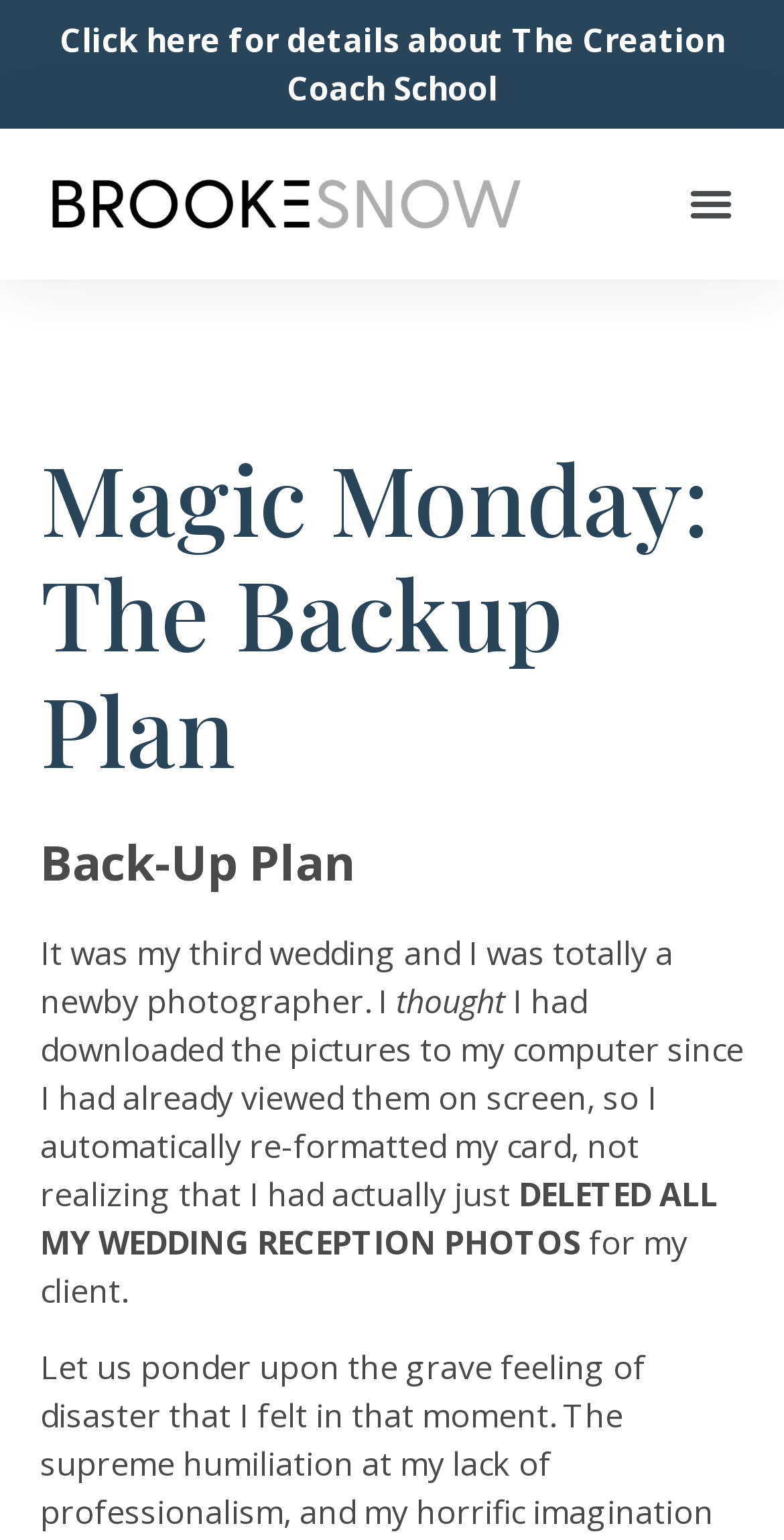Give a one-word or short phrase answer to the question: 
What is the name of the author?

Brooke Snow